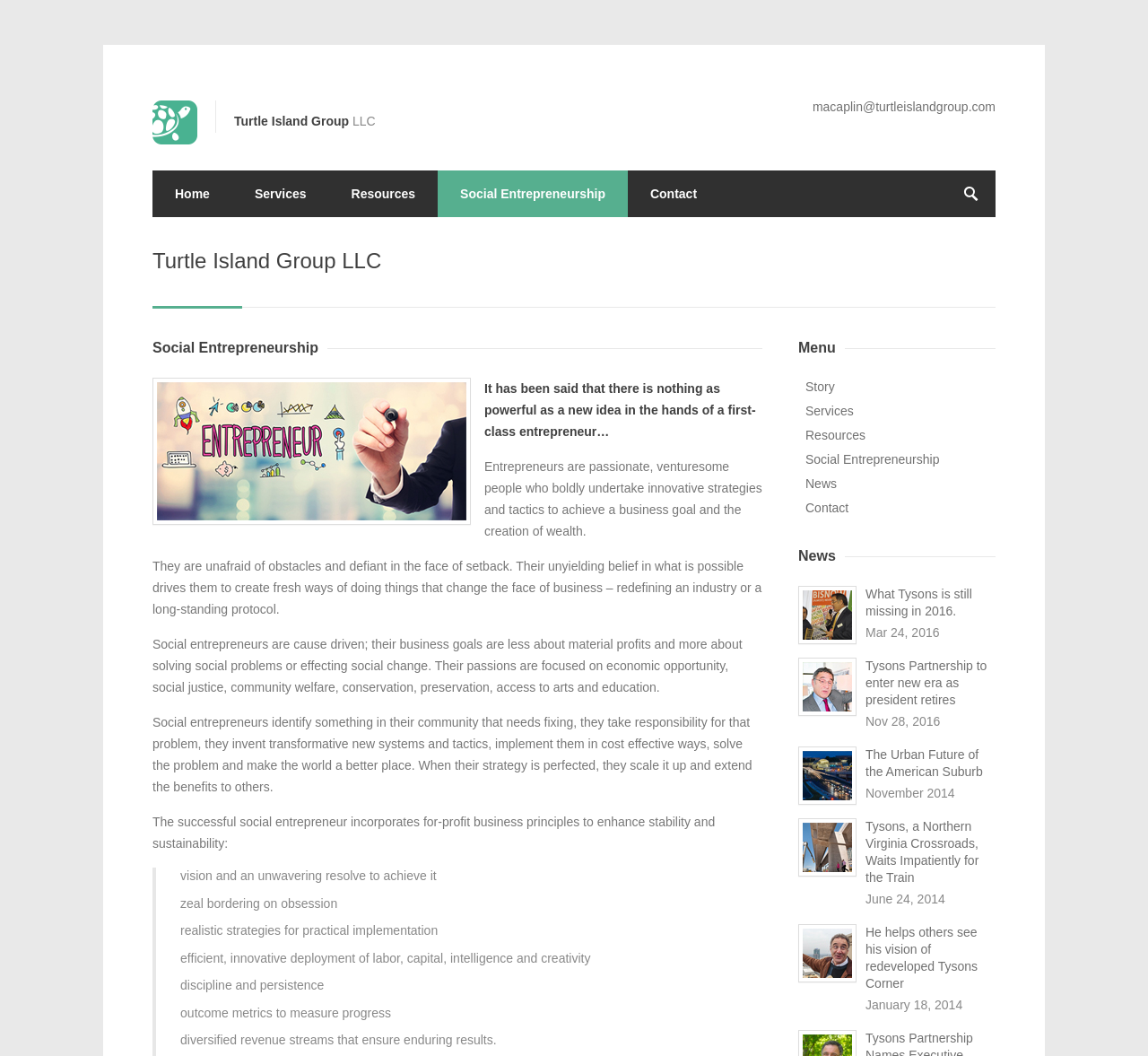What is the topic of the text block that starts with 'It has been said that there is nothing as powerful as a new idea…'?
Please provide a comprehensive answer based on the visual information in the image.

I found the text block that starts with 'It has been said that there is nothing as powerful as a new idea…' and read the surrounding text, which indicates that the topic is Social Entrepreneurship.